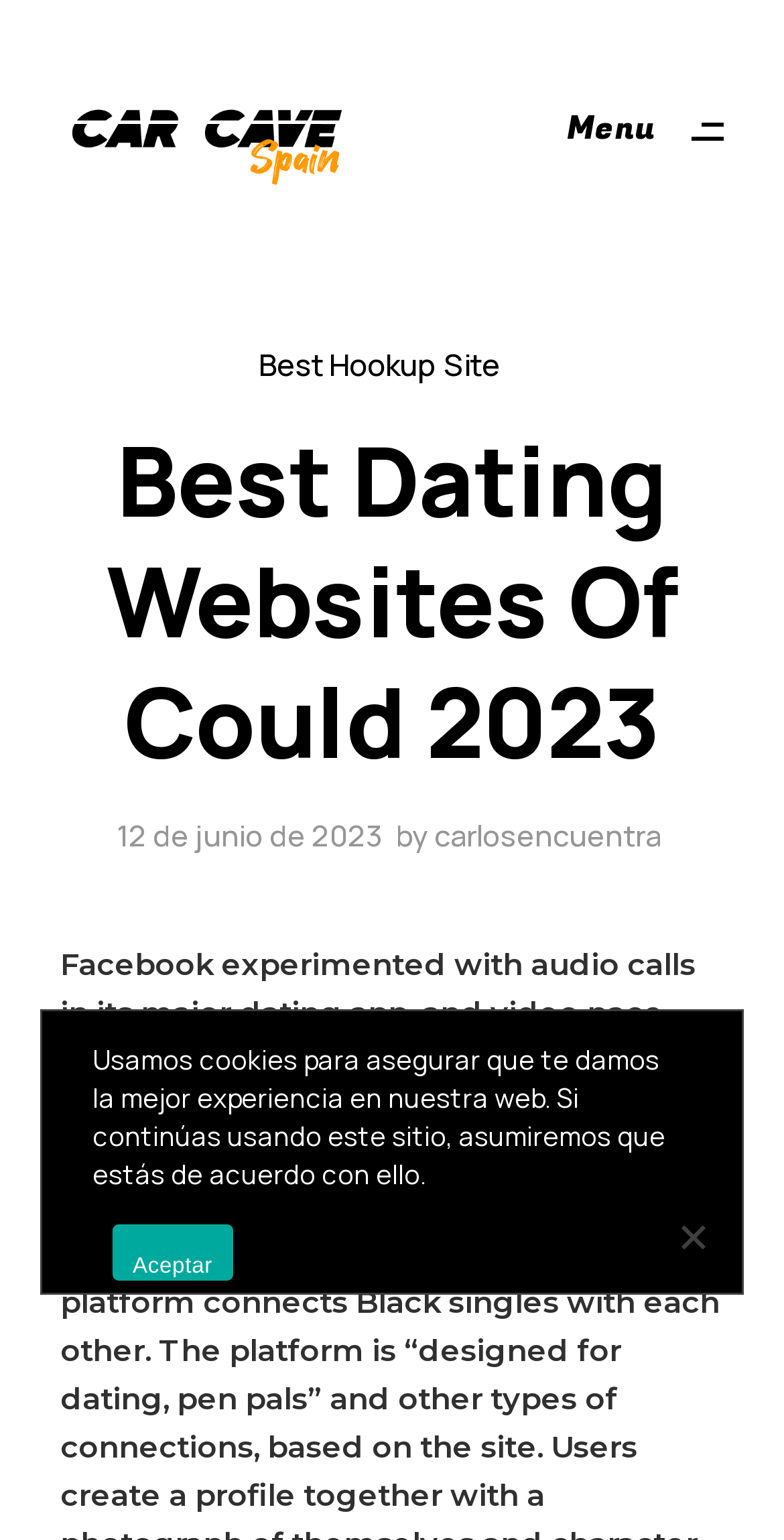Answer succinctly with a single word or phrase:
What is the date of the article?

12 de junio de 2023